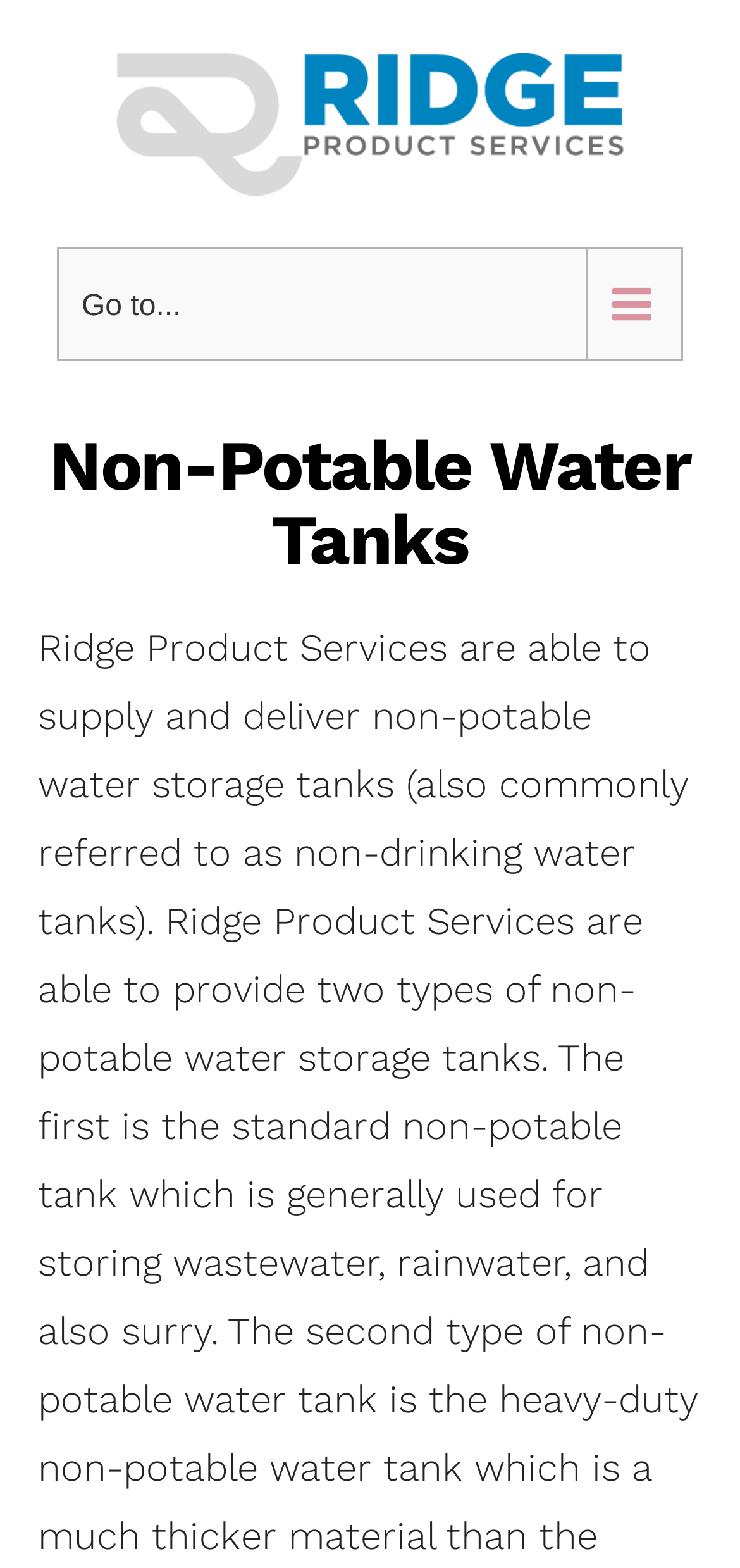Please find the bounding box for the UI component described as follows: "alt="Ridge Product Services Logo"".

[0.141, 0.034, 0.859, 0.125]